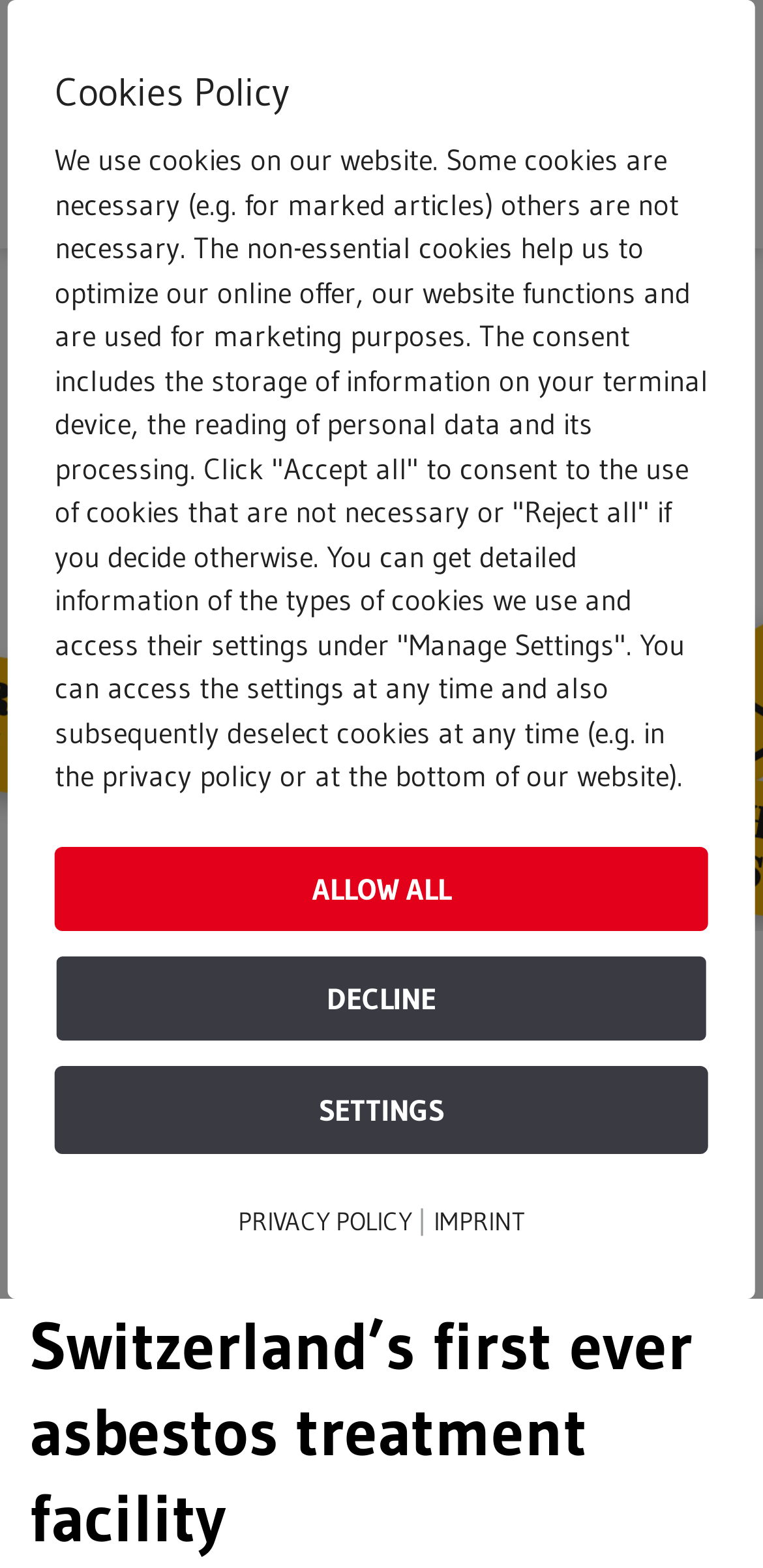Please answer the following question using a single word or phrase: 
What is the name of the facility?

REMEX